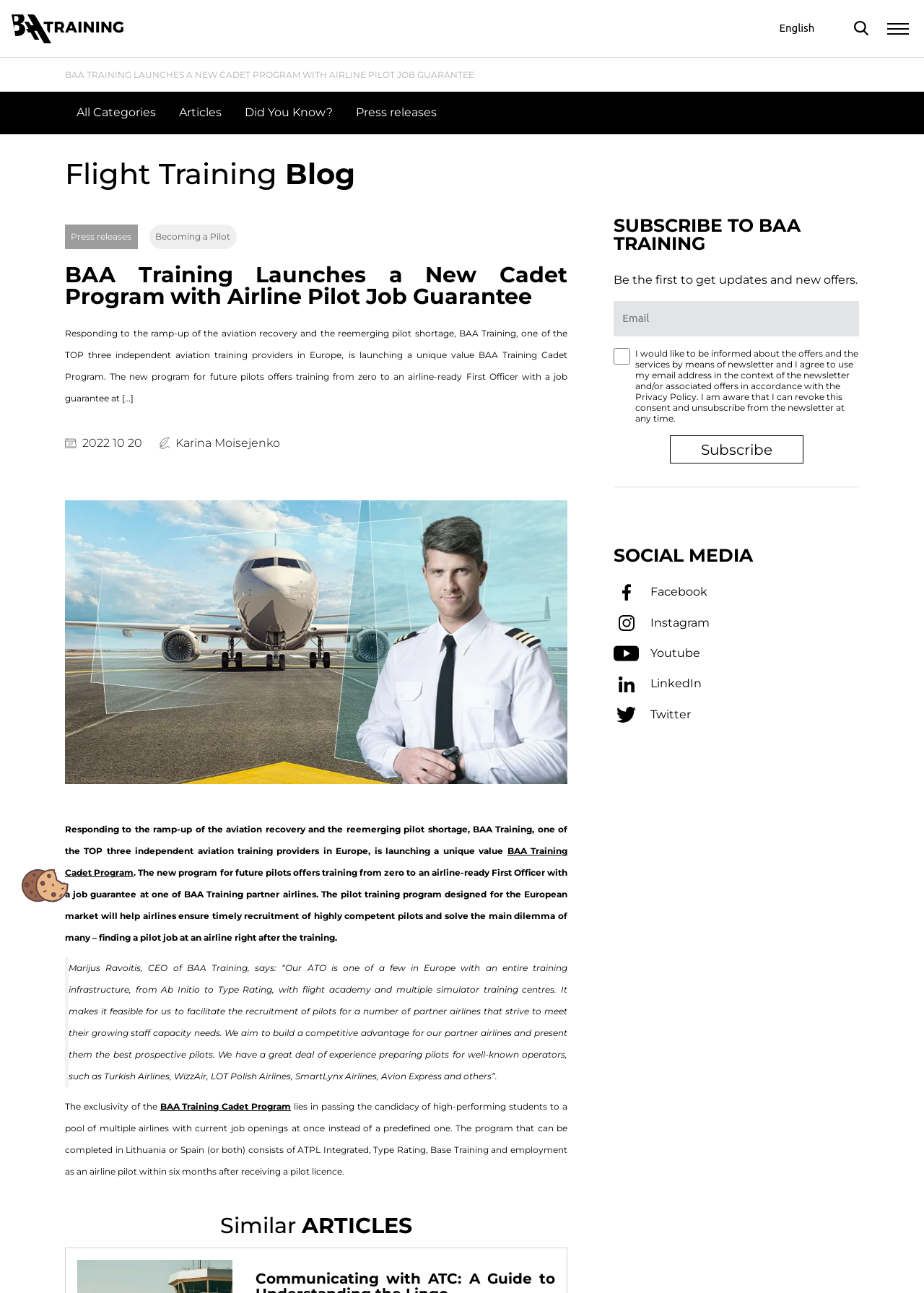Provide a short answer using a single word or phrase for the following question: 
What is the job guarantee offered by the BAA Training Cadet Program?

Airline pilot job